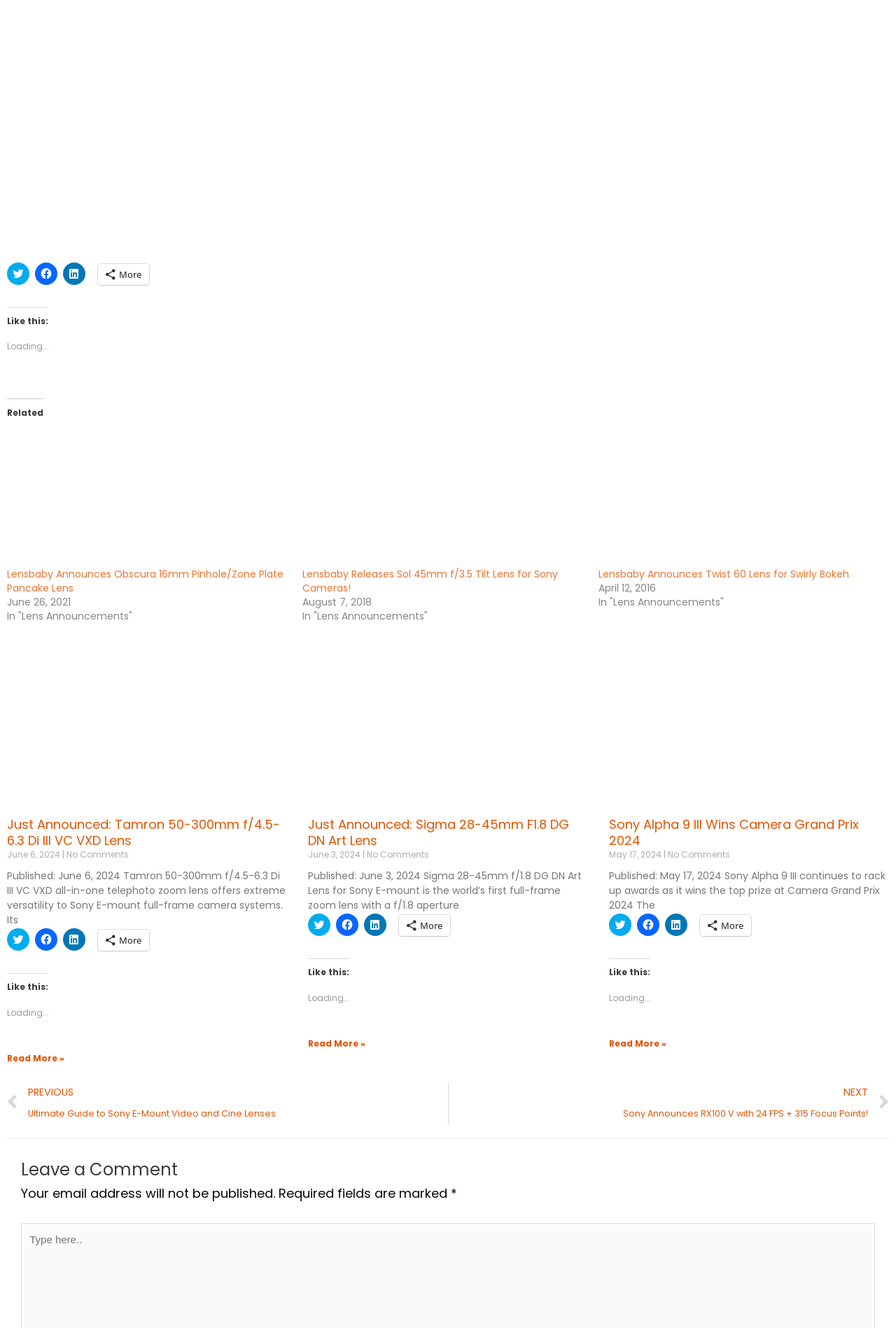Determine the bounding box coordinates of the clickable element necessary to fulfill the instruction: "Click to share on Twitter". Provide the coordinates as four float numbers within the 0 to 1 range, i.e., [left, top, right, bottom].

[0.008, 0.198, 0.033, 0.215]